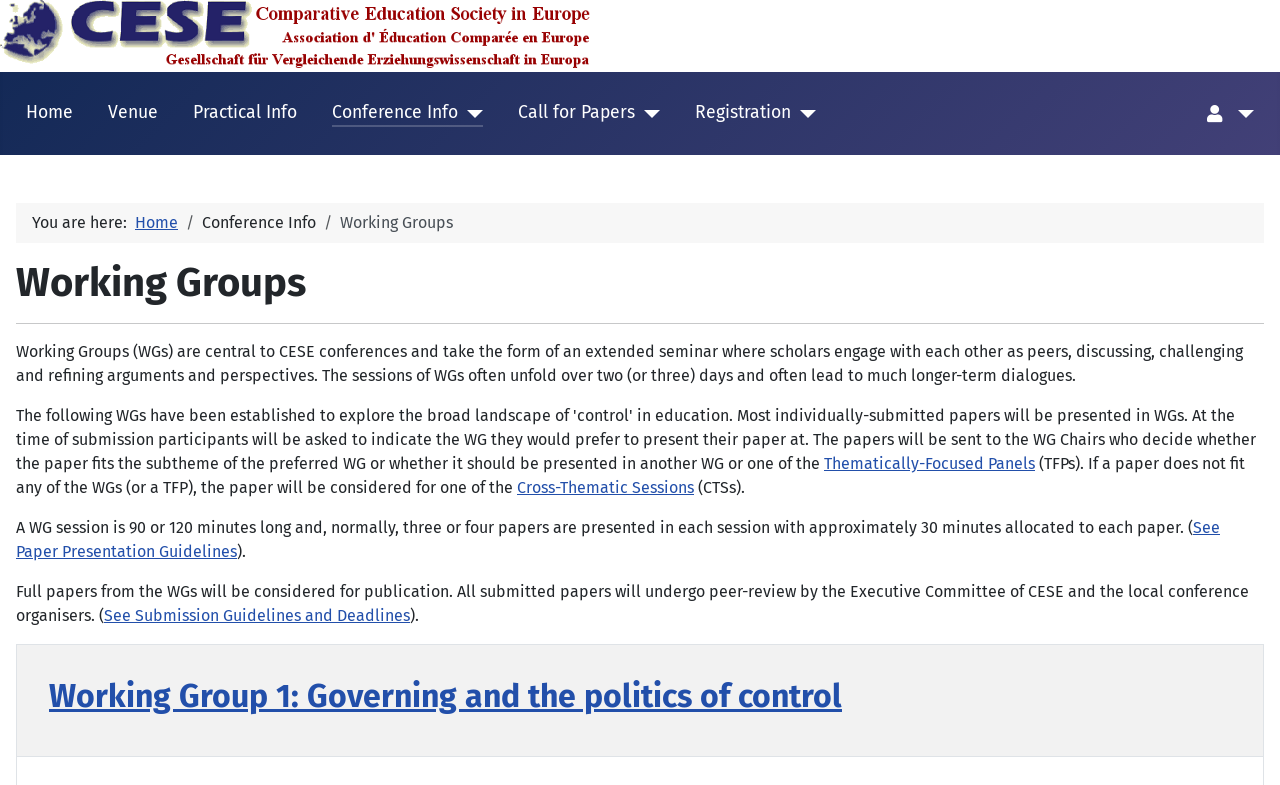Explain the contents of the webpage comprehensively.

The webpage is about the Comparative Education Society in Europe (CESE) and its XXIX conference. At the top-left corner, there is an image. Below the image, there is a main menu navigation bar with links to "Home", "Venue", "Practical Info", "Conference Info", "Call for Papers", and "Registration". 

To the right of the main menu, there is a "User" button. Below the main menu, there is a breadcrumbs navigation bar showing the current location as "Home > Conference Info > Working Groups". 

The main content of the page is about Working Groups (WGs) in CESE conferences. There is a heading "Working Groups" followed by a paragraph explaining what WGs are and how they work. 

Below the paragraph, there are links to "Thematically-Focused Panels" and "Cross-Thematic Sessions", which are alternative formats for paper presentations. The page also explains the format of a WG session, including the duration and the number of papers presented. 

There is a link to "See Paper Presentation Guidelines" for more information. The page also mentions that full papers from WGs will be considered for publication and provides a link to "See Submission Guidelines and Deadlines". 

Finally, there is a table listing the Working Groups, with the first one being "Working Group 1: Governing and the politics of control".